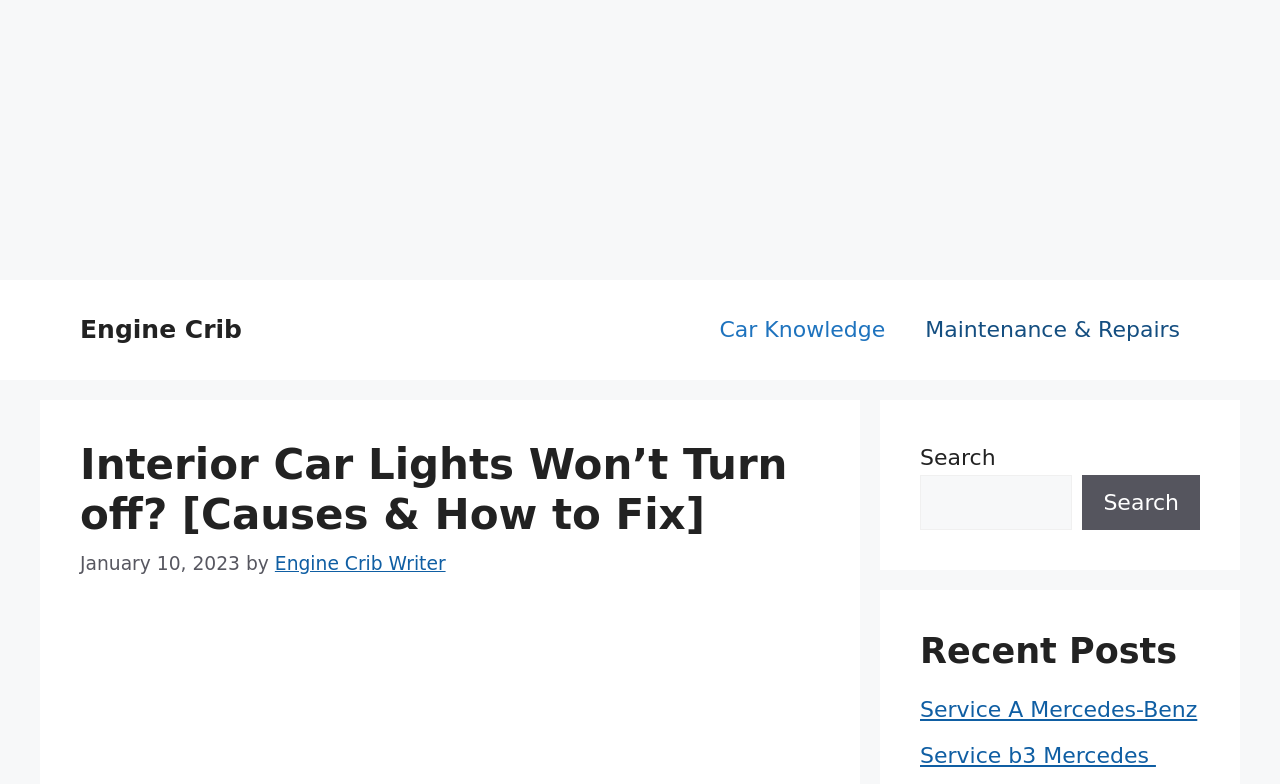Show the bounding box coordinates of the region that should be clicked to follow the instruction: "Search for something."

[0.719, 0.606, 0.838, 0.676]